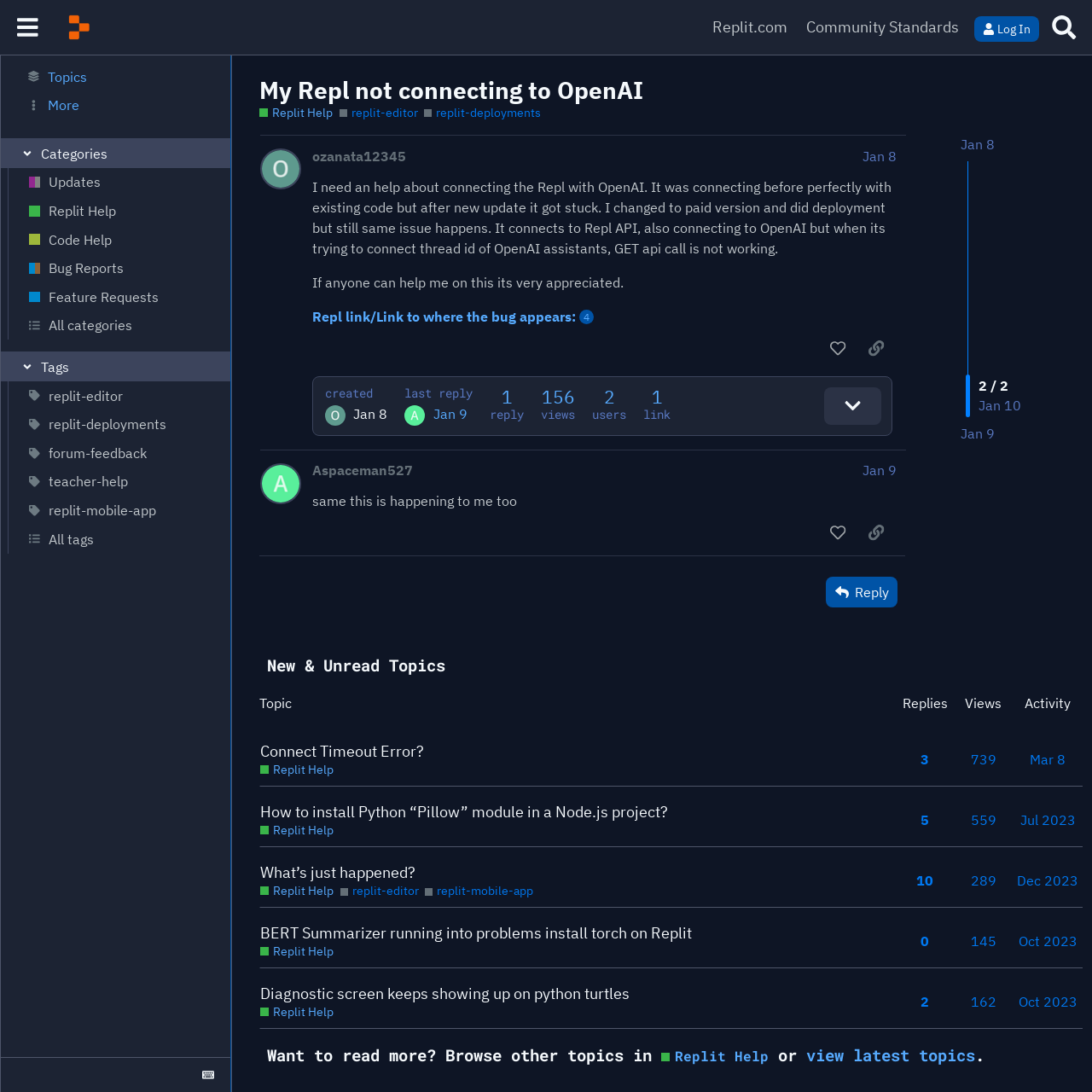Generate a thorough description of the webpage.

This webpage is a forum discussion page on Replit Help, a platform for asking and answering questions related to Replit, a coding environment. The page has a header section at the top with a sidebar button, a Replit Ask logo, links to Replit.com and Community Standards, a Log In button, and a Search button. 

Below the header, there is a main section with multiple links to different topics, including Updates, Replit Help, Code Help, Bug Reports, and Feature Requests. There are also buttons for Categories and Tags, which are expanded to show a list of options. 

The main content of the page is a discussion thread with two posts. The first post, by ozanata12345, is a question about connecting a Repl to OpenAI, which was working before but stopped after an update. The post includes a detailed description of the issue and a link to the Repl where the bug appears. 

Below the post, there are buttons to like the post, copy a link to the post, and a timestamp indicating when the post was created. There is also a reply to the post, which is not fully visible in this screenshot. 

The second post, by Aspaceman527, is a response to the first post, but its content is not fully visible in this screenshot. The post has a heading with the username and timestamp, and there are buttons to like the post, copy a link to the post, and a timestamp indicating when the post was created.